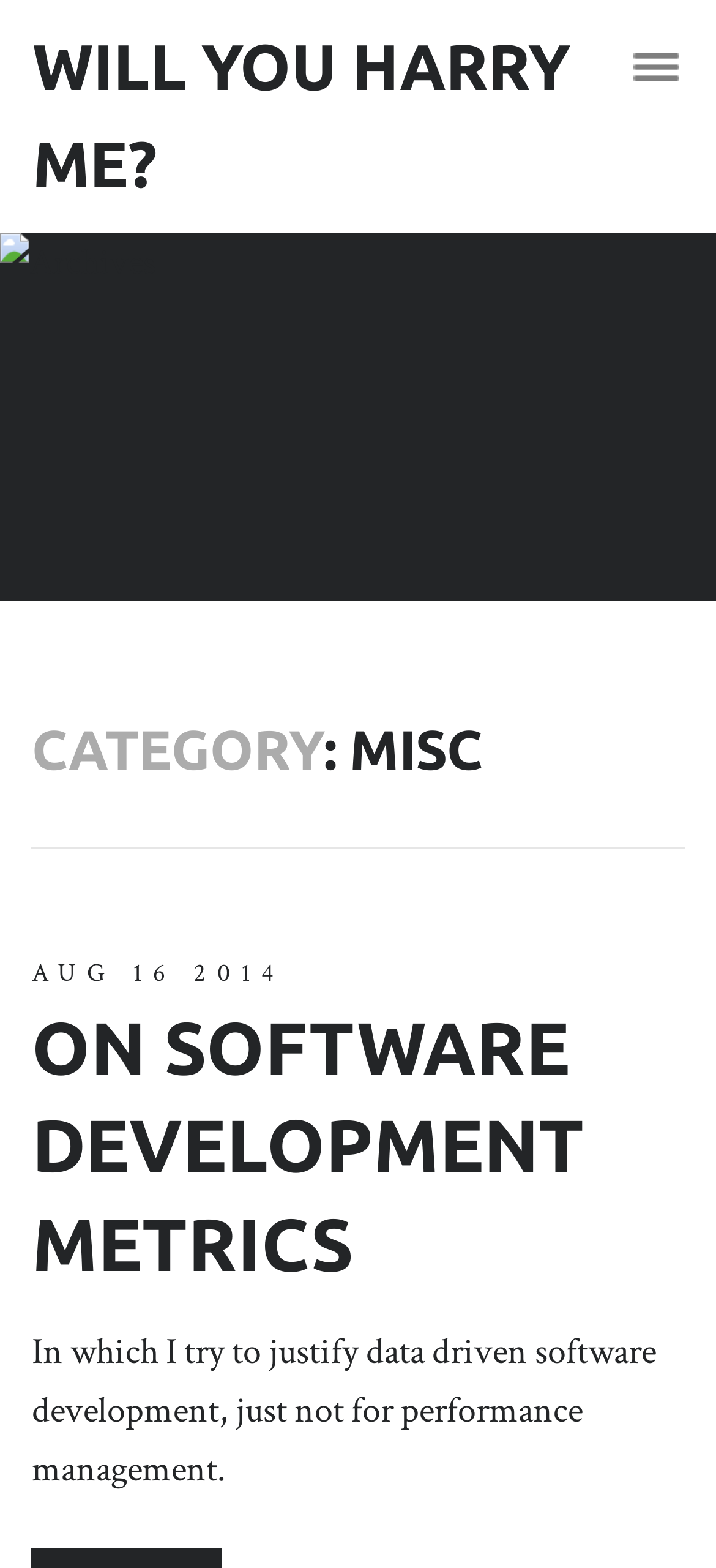Use a single word or phrase to answer the question: How many links are there in the blog post?

2